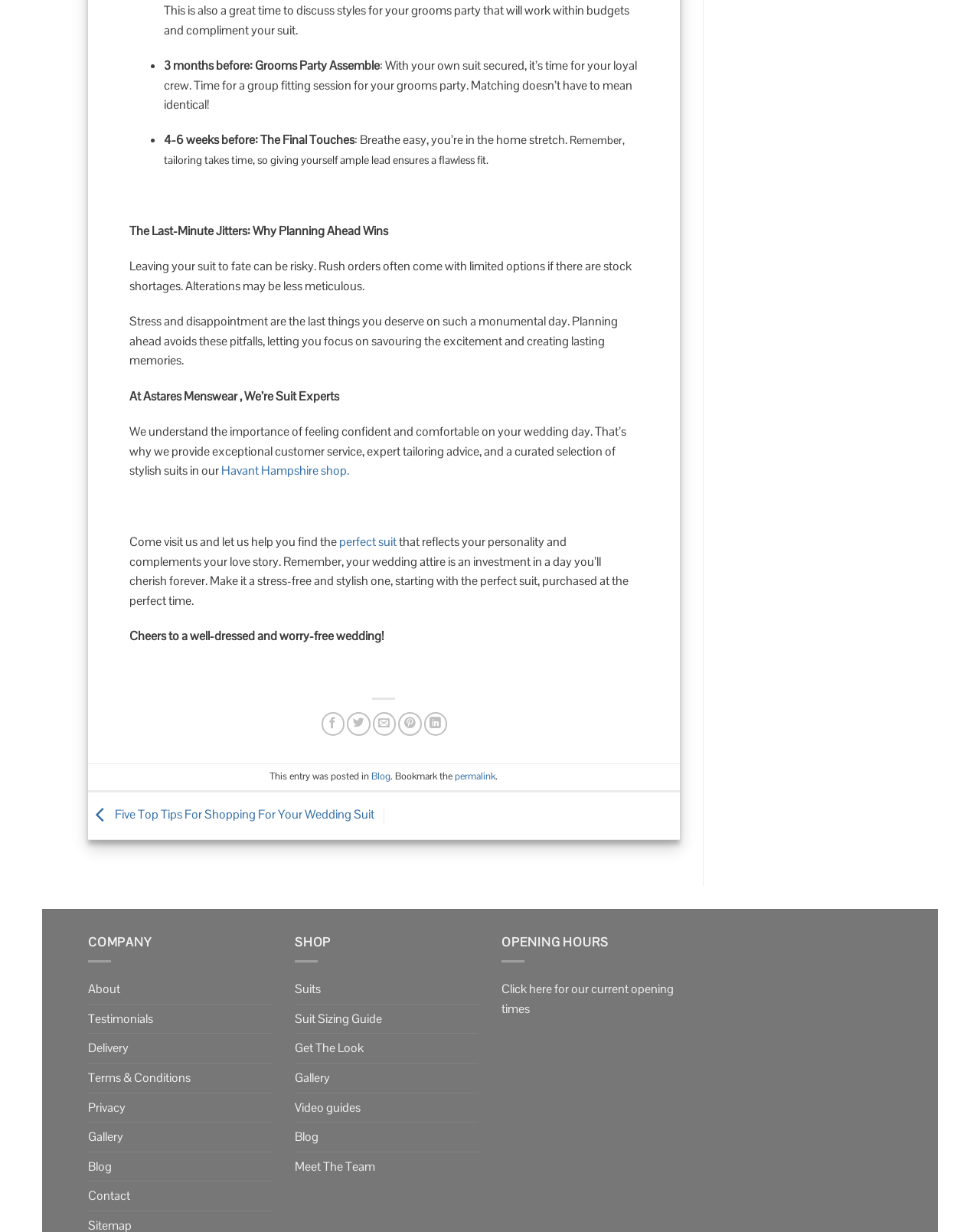Please find and report the bounding box coordinates of the element to click in order to perform the following action: "Search for a product". The coordinates should be expressed as four float numbers between 0 and 1, in the format [left, top, right, bottom].

None